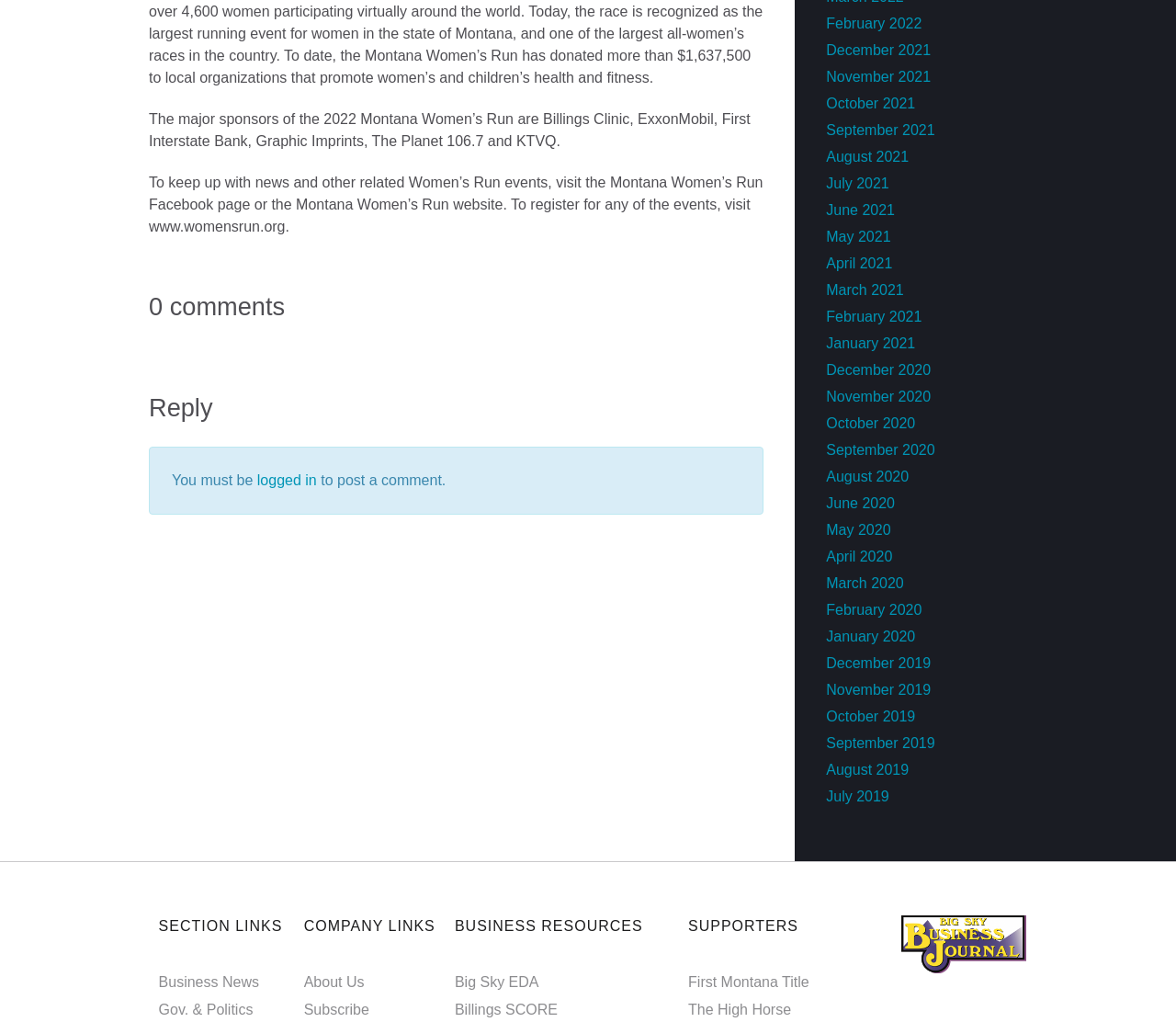Determine the bounding box coordinates of the section to be clicked to follow the instruction: "Check Business News". The coordinates should be given as four float numbers between 0 and 1, formatted as [left, top, right, bottom].

[0.135, 0.953, 0.22, 0.969]